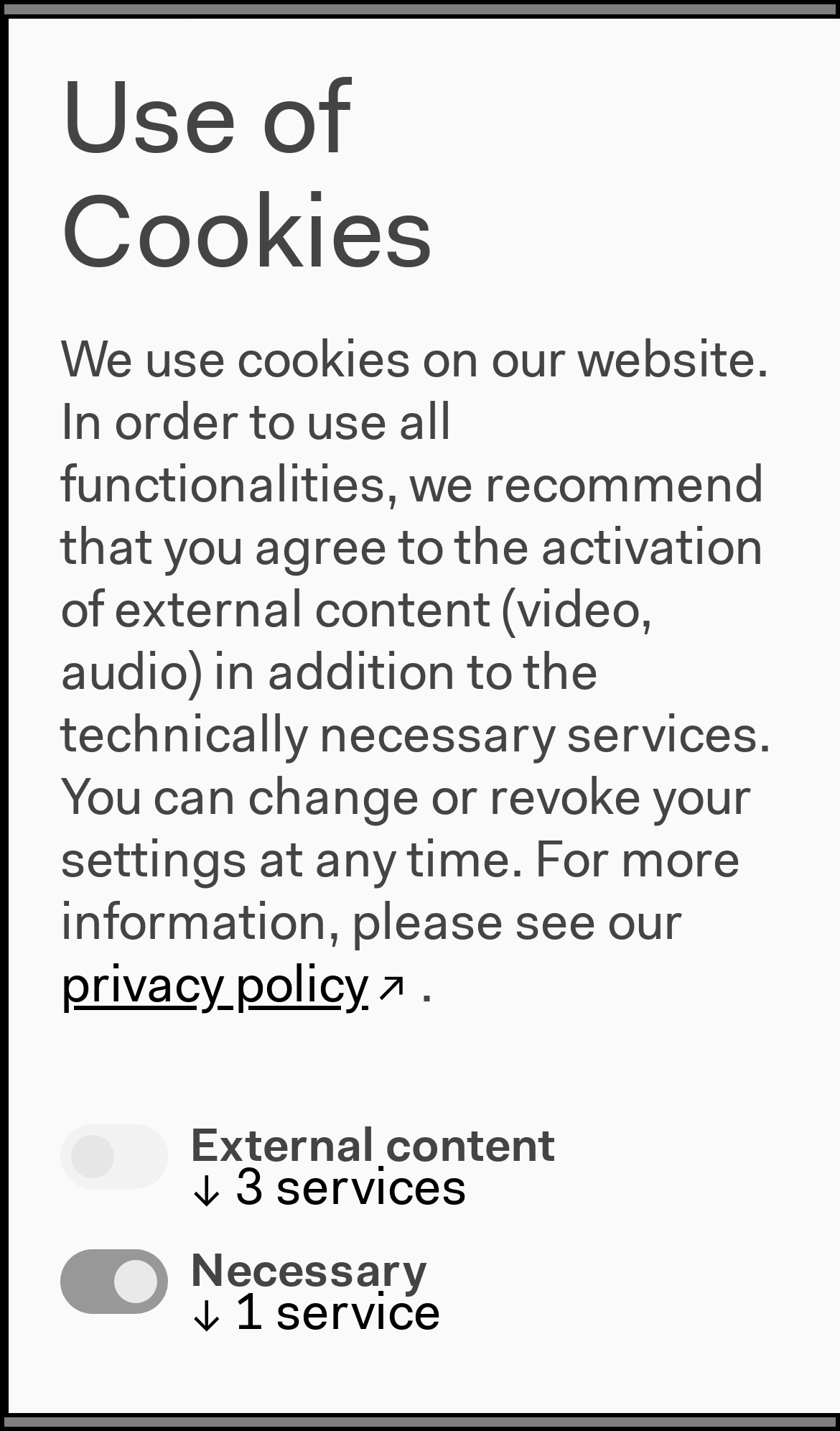Respond with a single word or short phrase to the following question: 
What are the opening hours of the exhibition?

Wed – Mon and on holidays 11 – 19 h